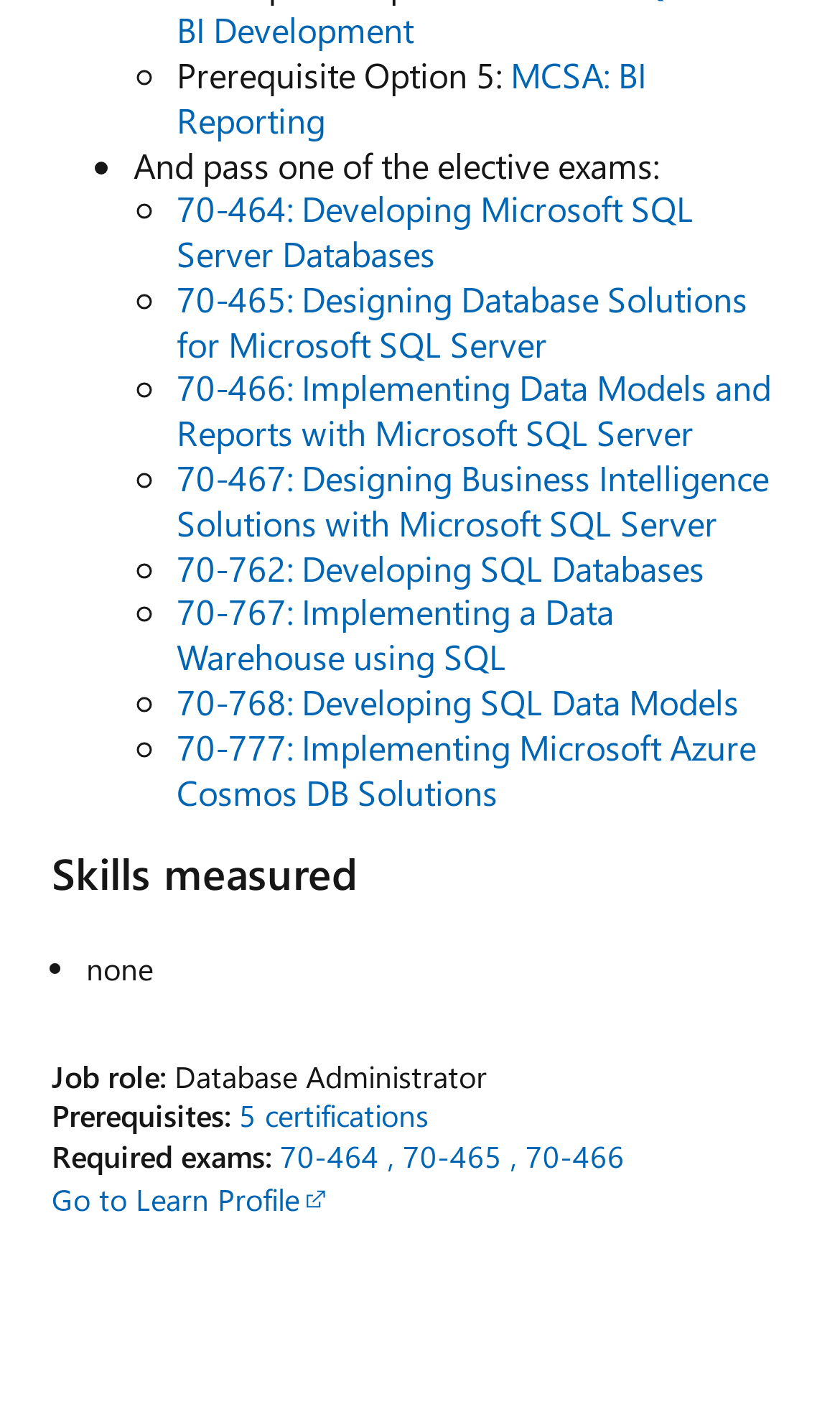How many links are there under 'Prerequisite Option 5:'?
Examine the image closely and answer the question with as much detail as possible.

Under the section 'Prerequisite Option 5:', there is only one link 'MCSA: BI Reporting' which is located at the top of the webpage.